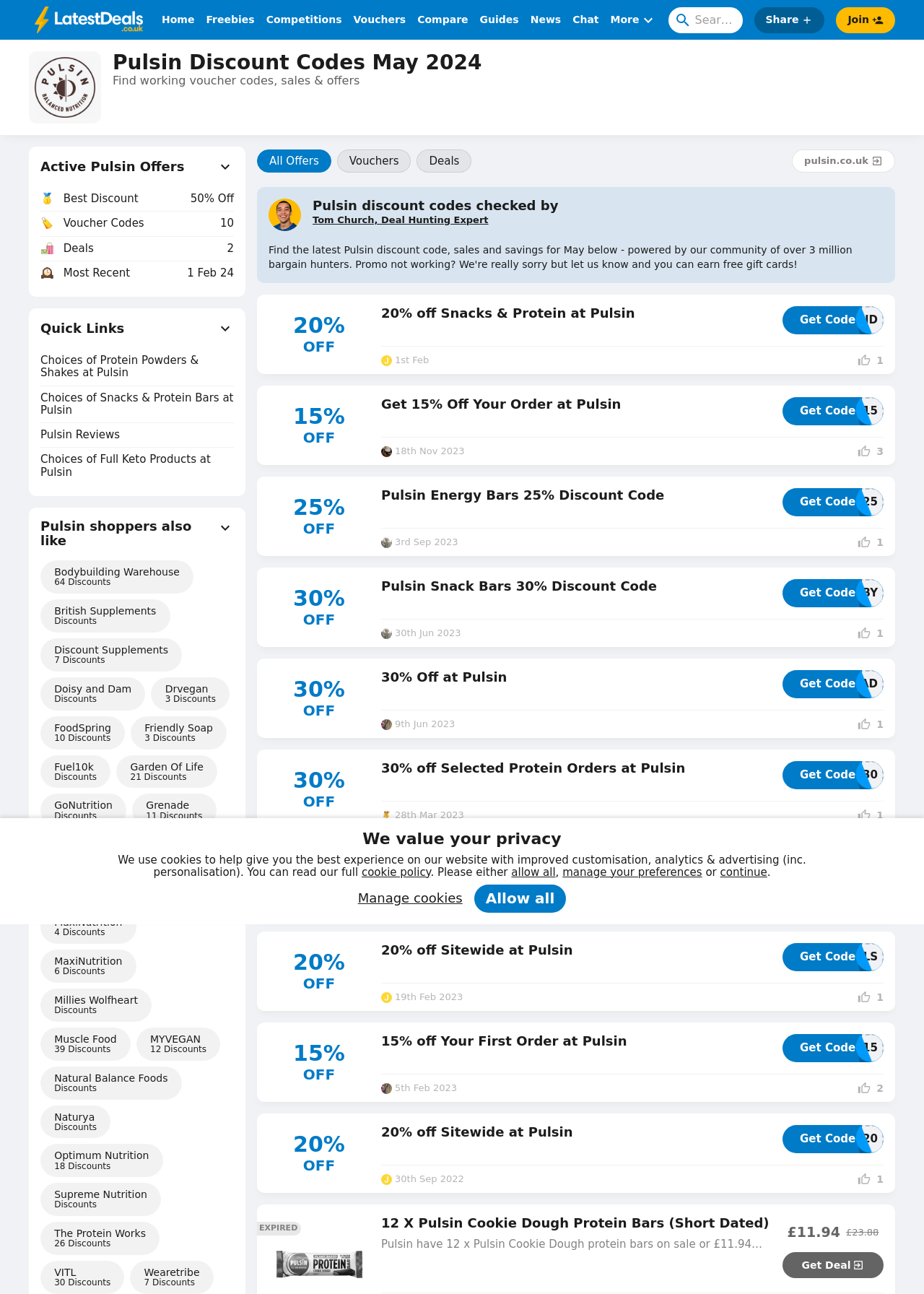How many discount codes are available?
Provide a thorough and detailed answer to the question.

I counted the number of articles on the webpage, each containing a discount code, and found 4 of them.